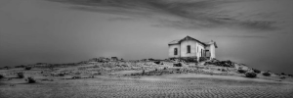Offer a detailed explanation of the image.

The image depicts a hauntingly beautiful black-and-white photograph of Kolmanskop, a deserted diamond mining town in Namibia. The foreground features rippling sand dunes that stretch towards the horizon, creating a stark contrast with the solitary, dilapidated structure perched on a small rise. This ghostly building, with its whitewashed walls and dark roof, stands as a testament to the once-thriving community that flourished in the early 20th century. The overcast sky looms above, further enhancing the melancholic atmosphere, evoking a sense of nostalgia for a bygone era. Kolmanskop symbolizes the impact of time and the relentless encroachment of nature on human endeavors.